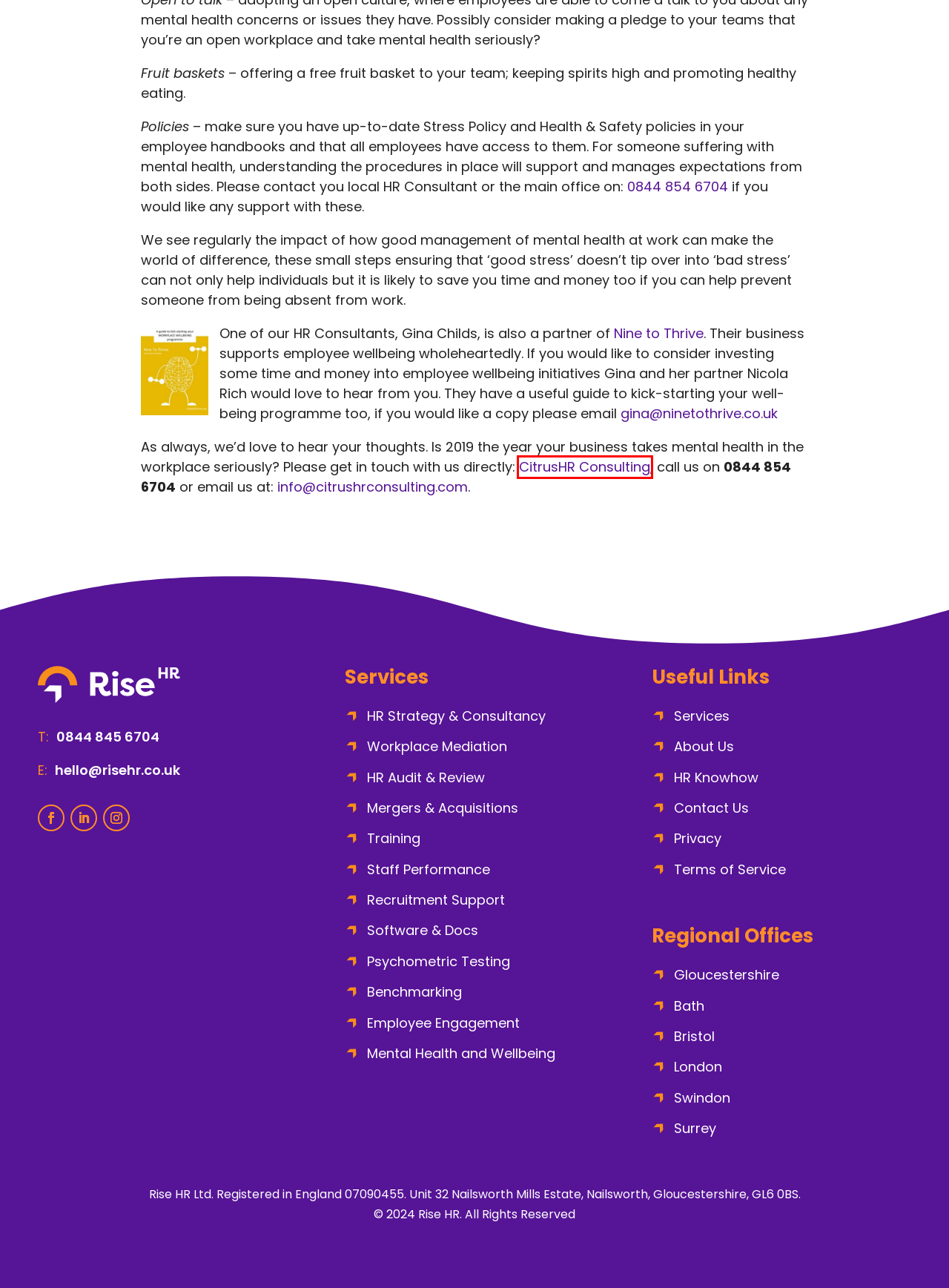Examine the screenshot of a webpage with a red rectangle bounding box. Select the most accurate webpage description that matches the new webpage after clicking the element within the bounding box. Here are the candidates:
A. UK HR Consultants for small business
B. Alcumus SafeHR
C. Contact citrusHR - For HR help or request a callback
D. Terms of website use - Rise HR
E. Nicola Rich
F. HR Consultants in Bristol - Rise HR
G. Mental Health and Wellbeing - Rise HR
H. HR Knowhow - Rise HR

B